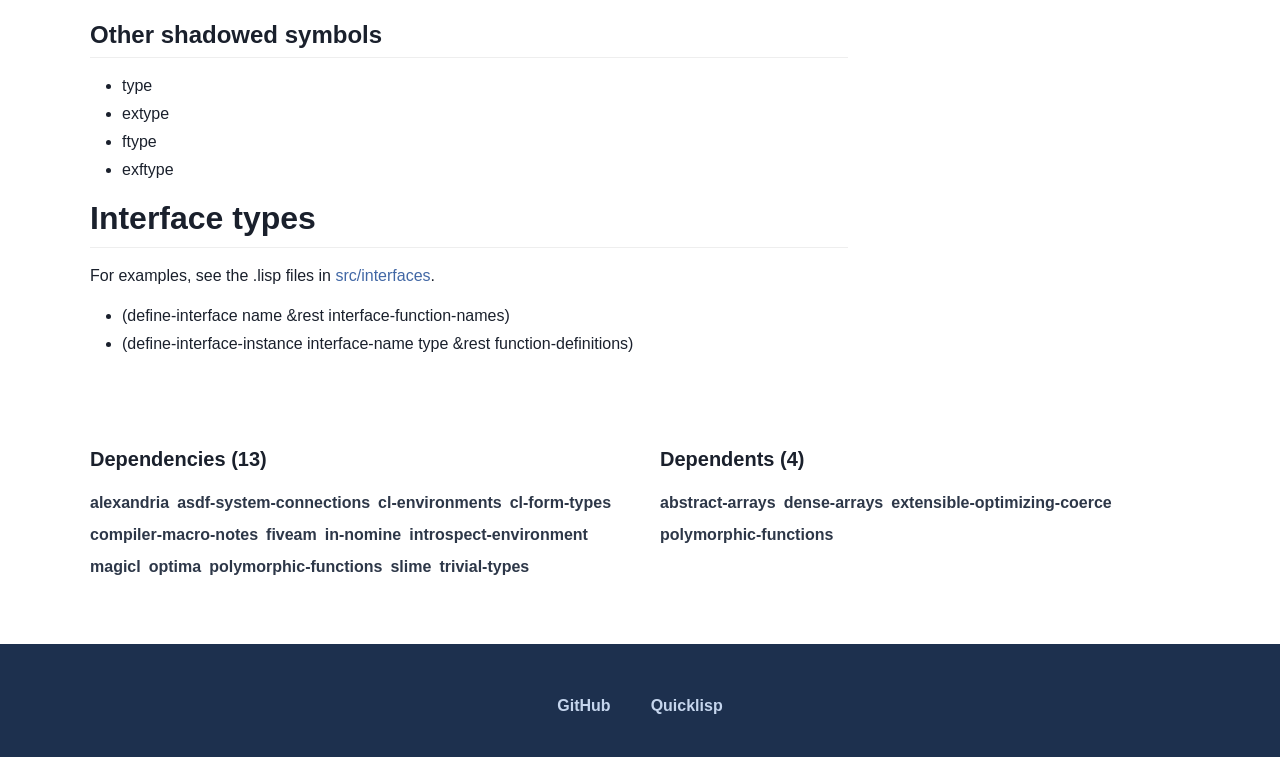Please identify the bounding box coordinates of the element's region that should be clicked to execute the following instruction: "Visit the 'alexandria' page". The bounding box coordinates must be four float numbers between 0 and 1, i.e., [left, top, right, bottom].

[0.07, 0.649, 0.132, 0.681]